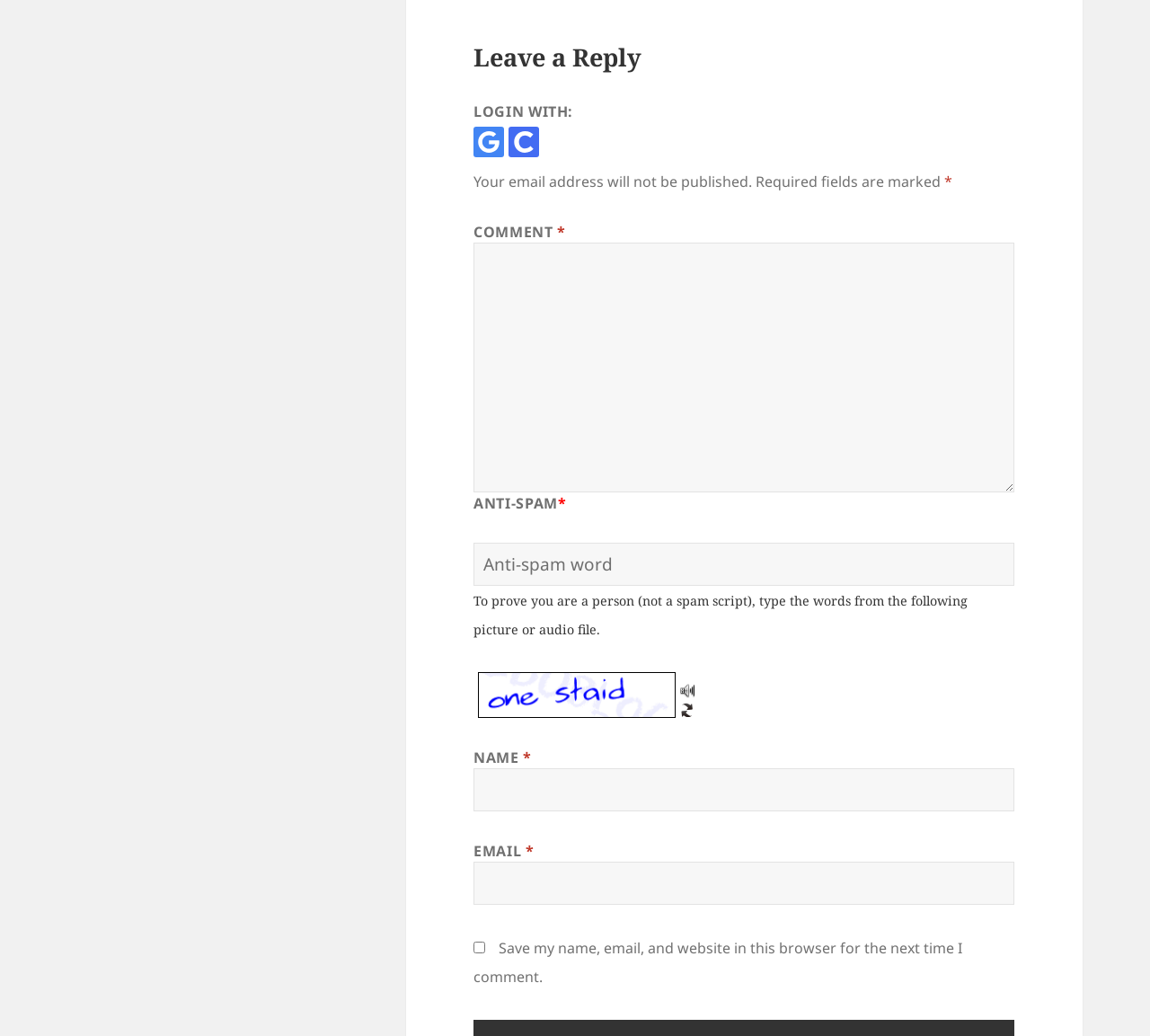Provide a one-word or brief phrase answer to the question:
How many text fields are required to be filled in?

4